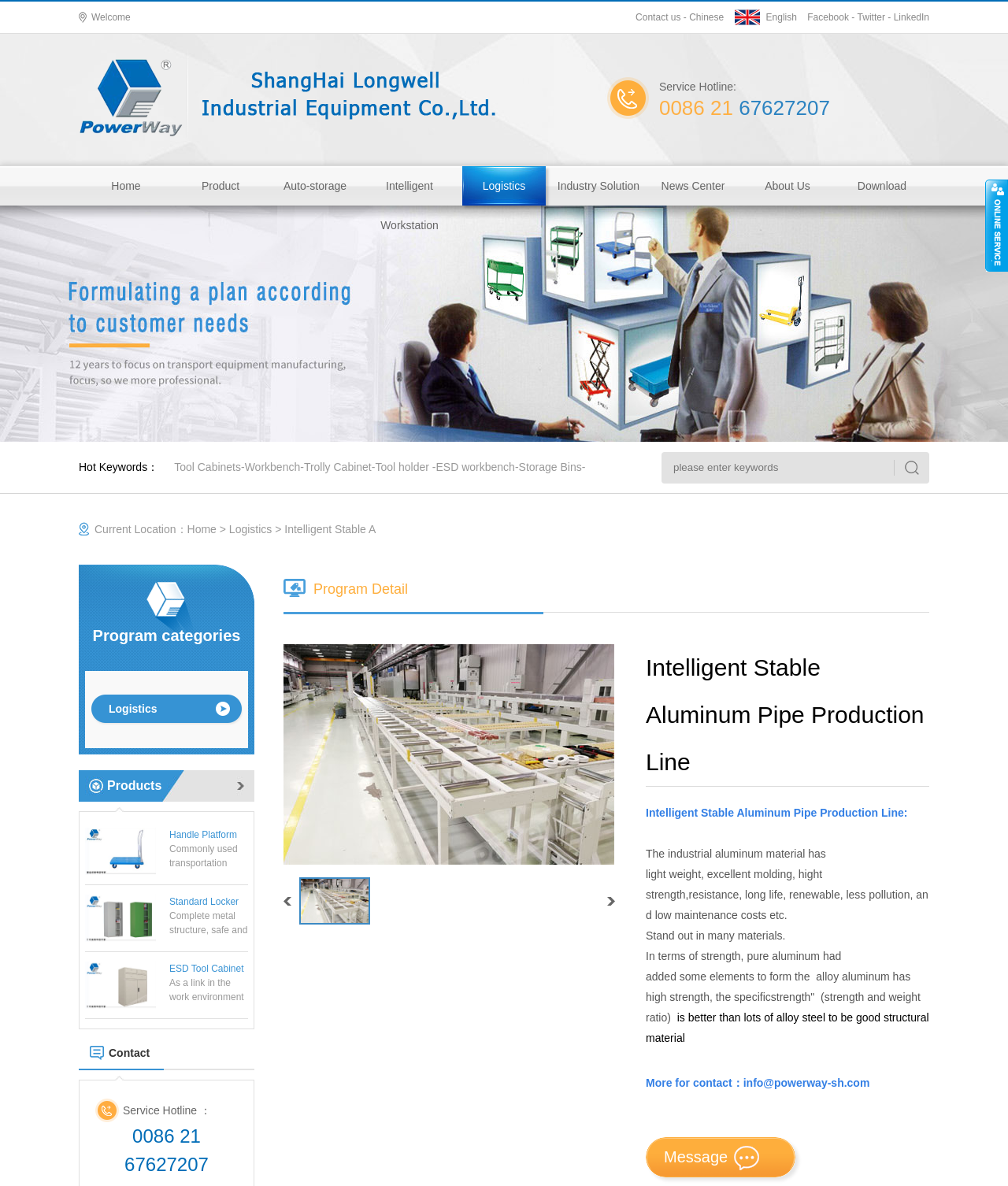Can you provide the bounding box coordinates for the element that should be clicked to implement the instruction: "Click on the 'Cigars' category"?

None